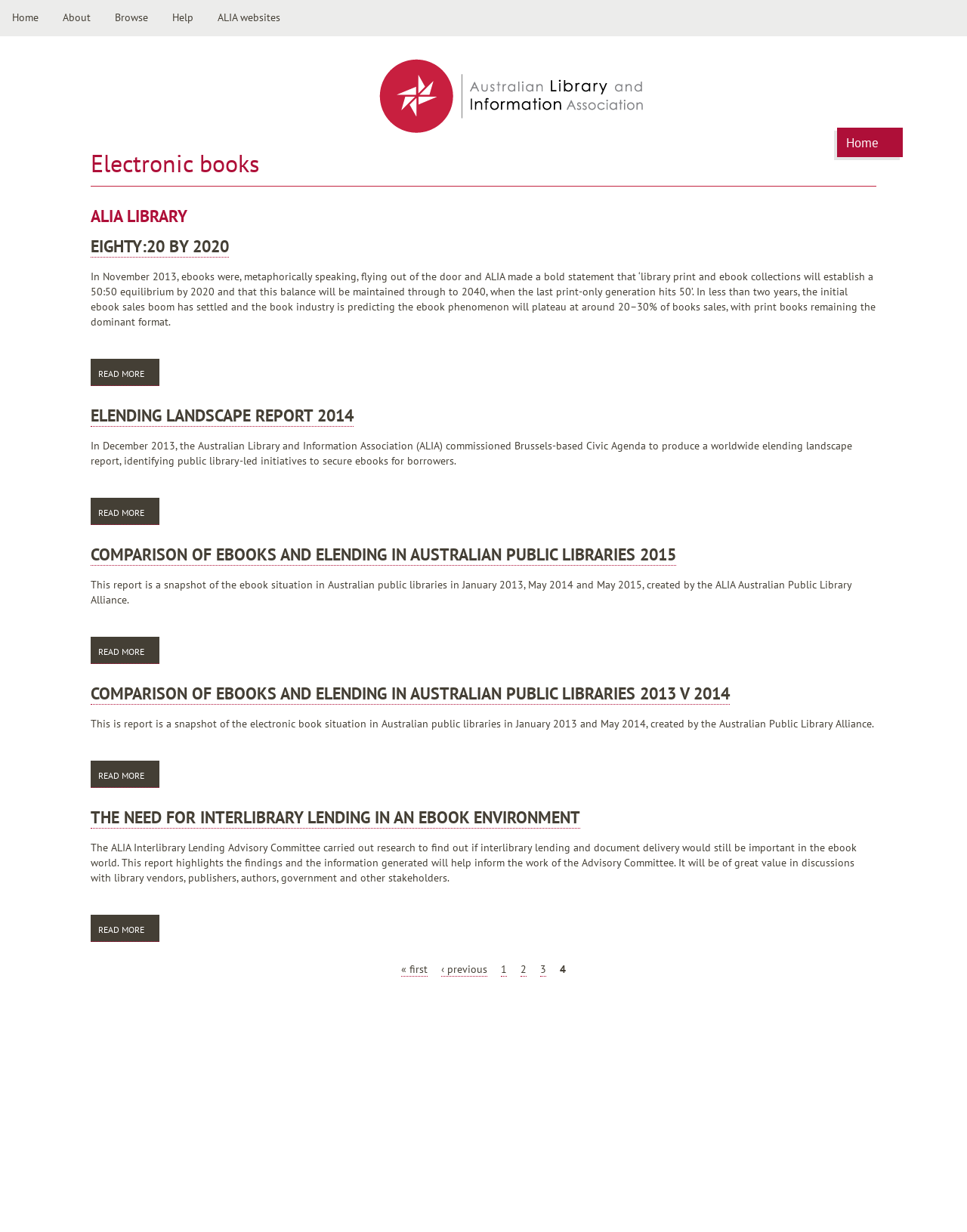Identify the bounding box for the UI element described as: "Eighty:20 by 2020". The coordinates should be four float numbers between 0 and 1, i.e., [left, top, right, bottom].

[0.094, 0.191, 0.237, 0.209]